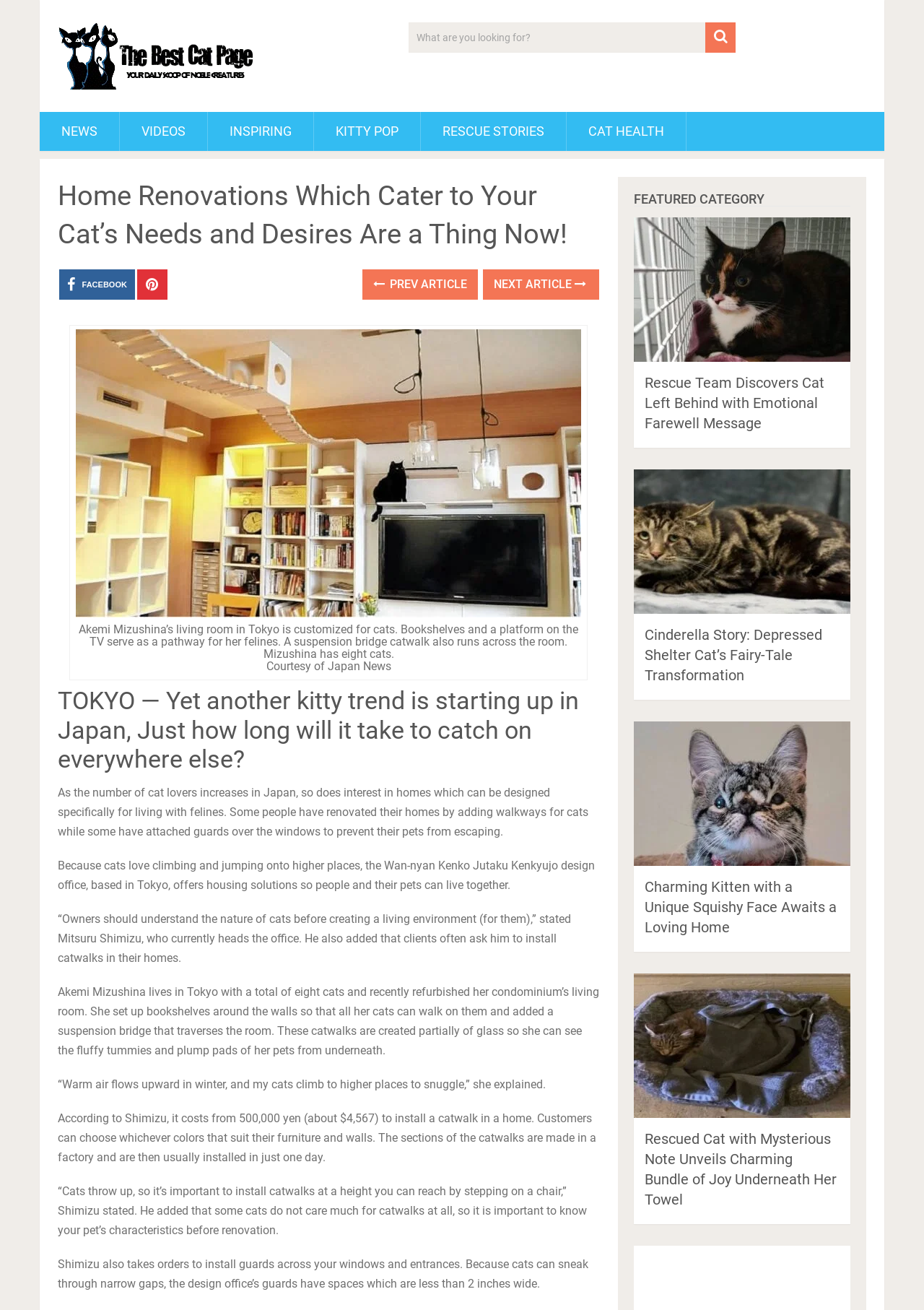What is the cost of installing a catwalk in a home?
Refer to the screenshot and deliver a thorough answer to the question presented.

According to Shimizu, it costs from 500,000 yen (about $4,567) to install a catwalk in a home. Customers can choose whichever colors that suit their furniture and walls.